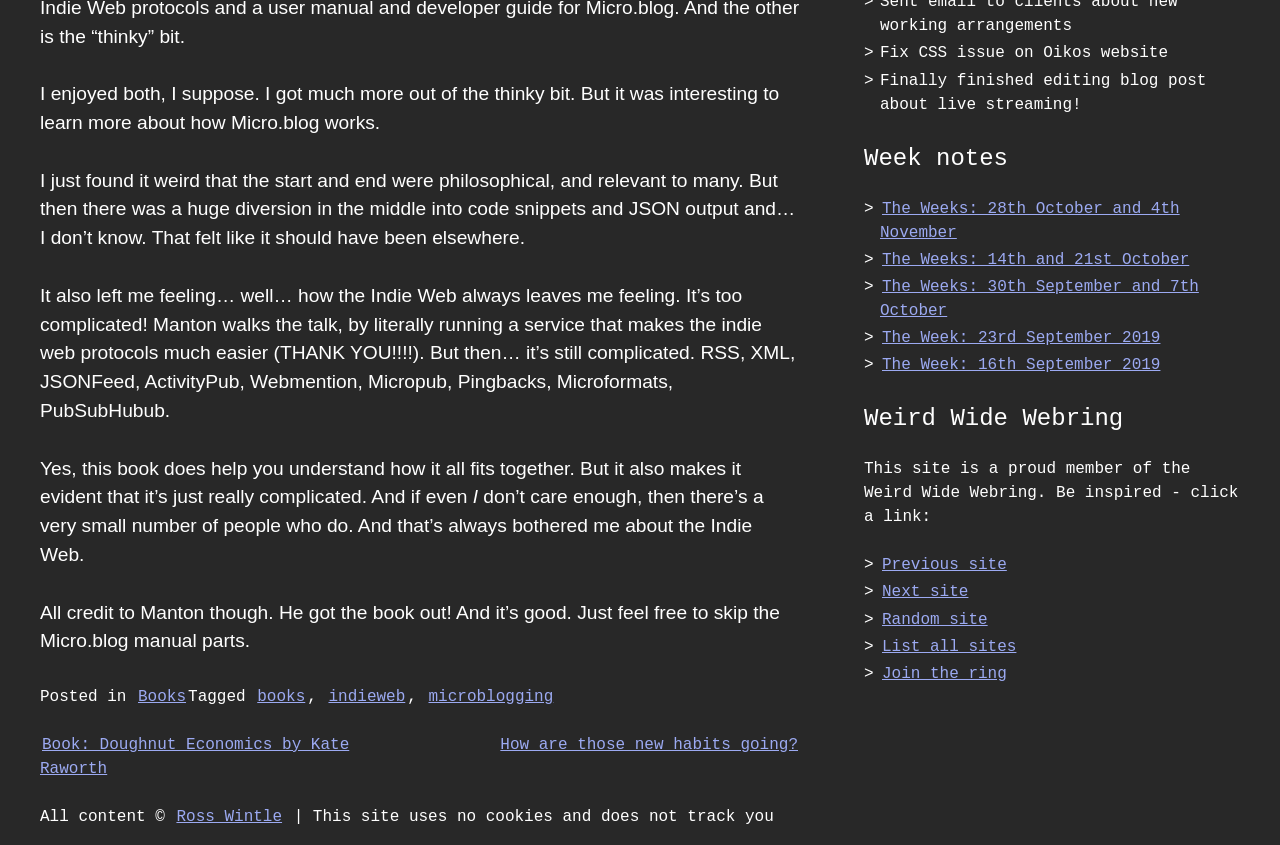Find and indicate the bounding box coordinates of the region you should select to follow the given instruction: "Read the 'Week notes'".

[0.675, 0.166, 0.969, 0.209]